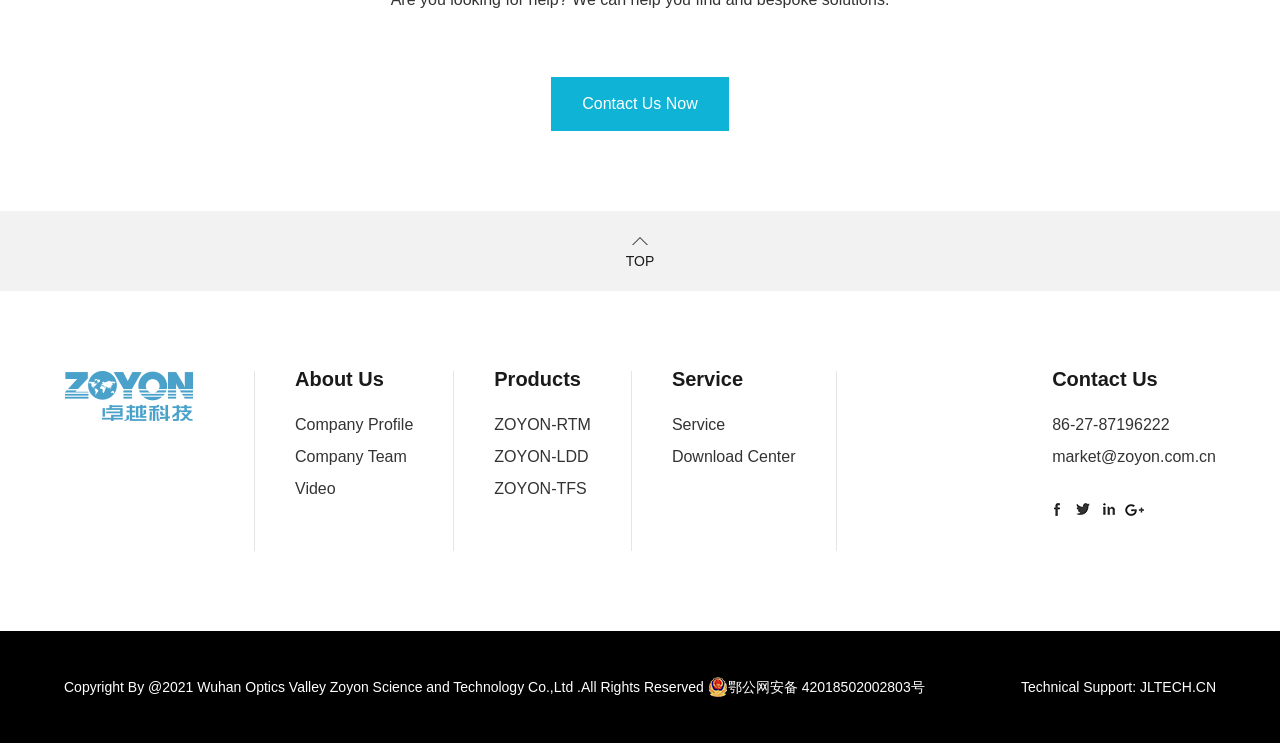Please determine the bounding box coordinates of the area that needs to be clicked to complete this task: 'Check Contact Information'. The coordinates must be four float numbers between 0 and 1, formatted as [left, top, right, bottom].

[0.822, 0.56, 0.914, 0.583]